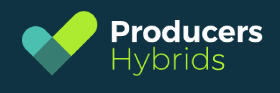What is the color of the font for 'Hybrids'?
Relying on the image, give a concise answer in one word or a brief phrase.

Lighter green